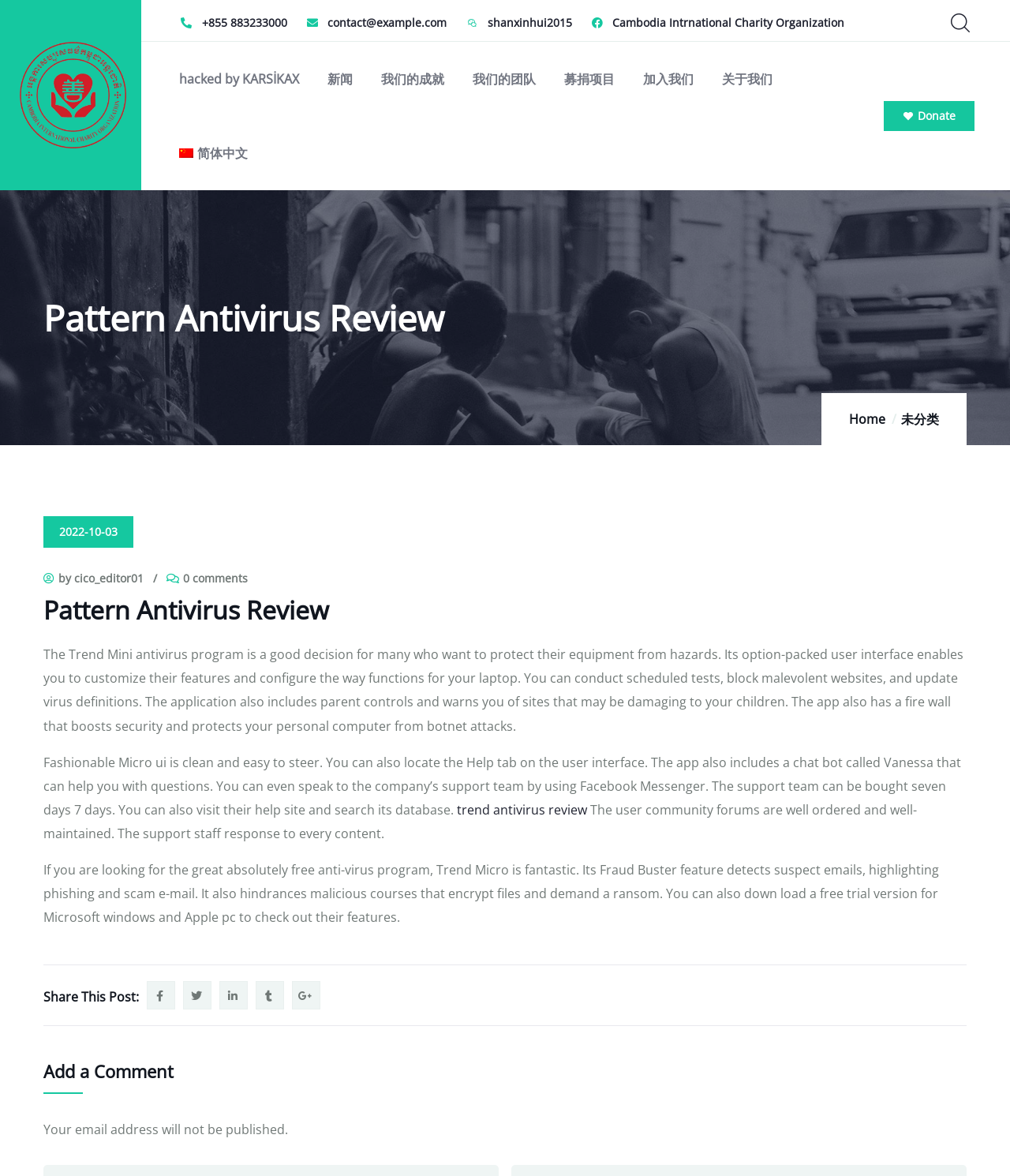Please determine the main heading text of this webpage.

Pattern Antivirus Review